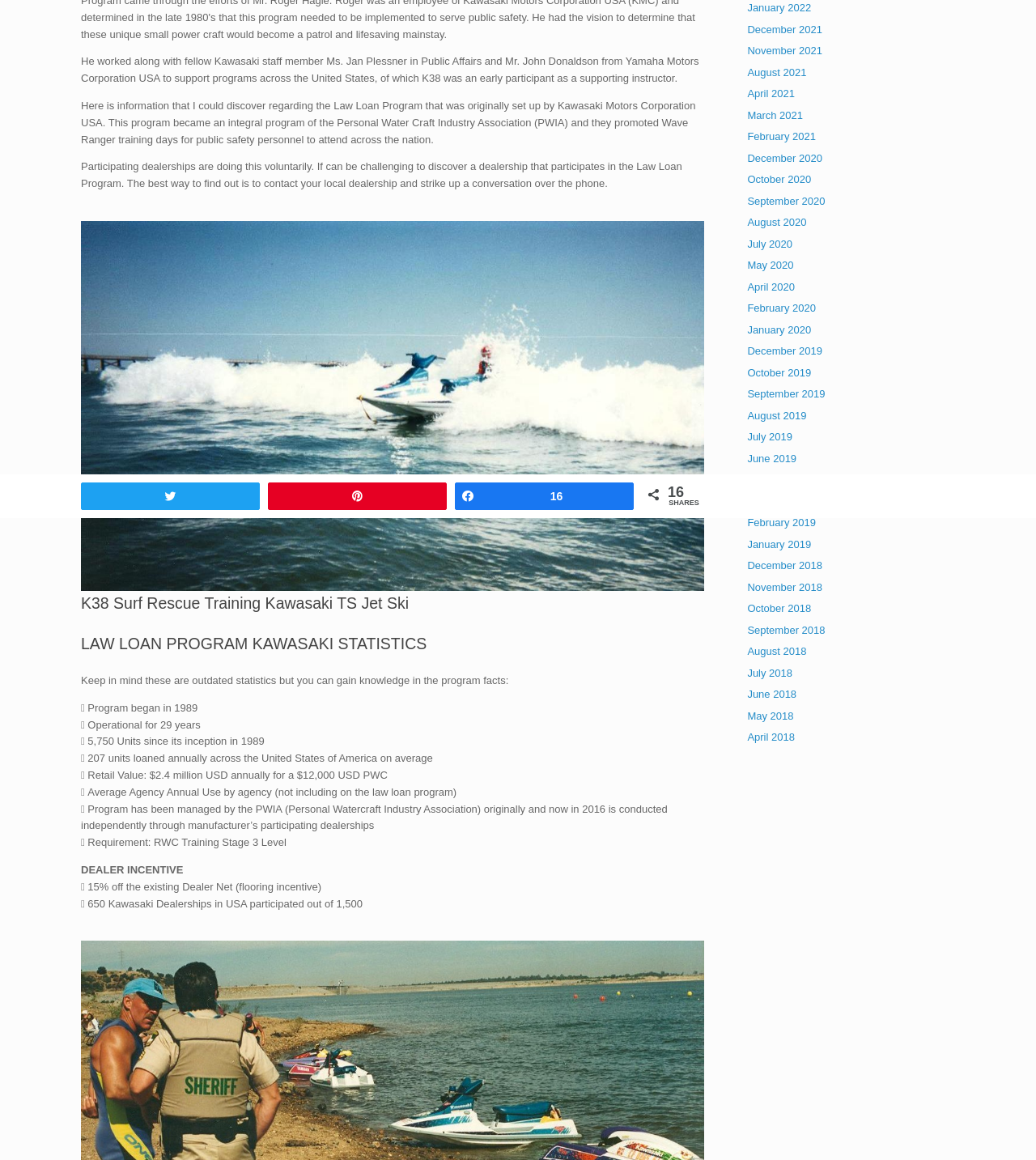Provide the bounding box coordinates in the format (top-left x, top-left y, bottom-right x, bottom-right y). All values are floating point numbers between 0 and 1. Determine the bounding box coordinate of the UI element described as: August 2018

[0.721, 0.556, 0.778, 0.567]